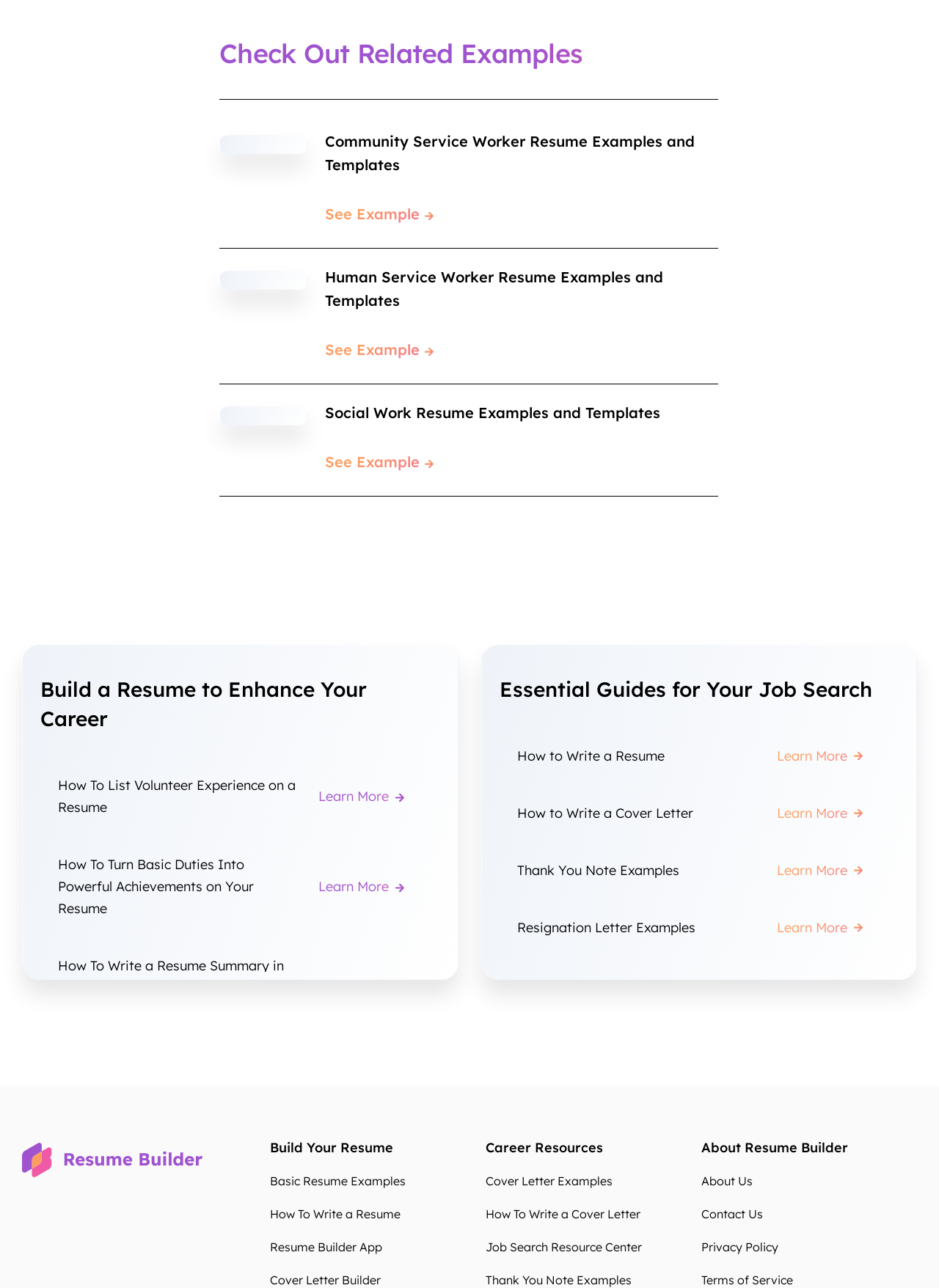Give a one-word or short phrase answer to this question: 
What is the name of the logo in the bottom left corner of the webpage?

Resume Builder Logo Purple